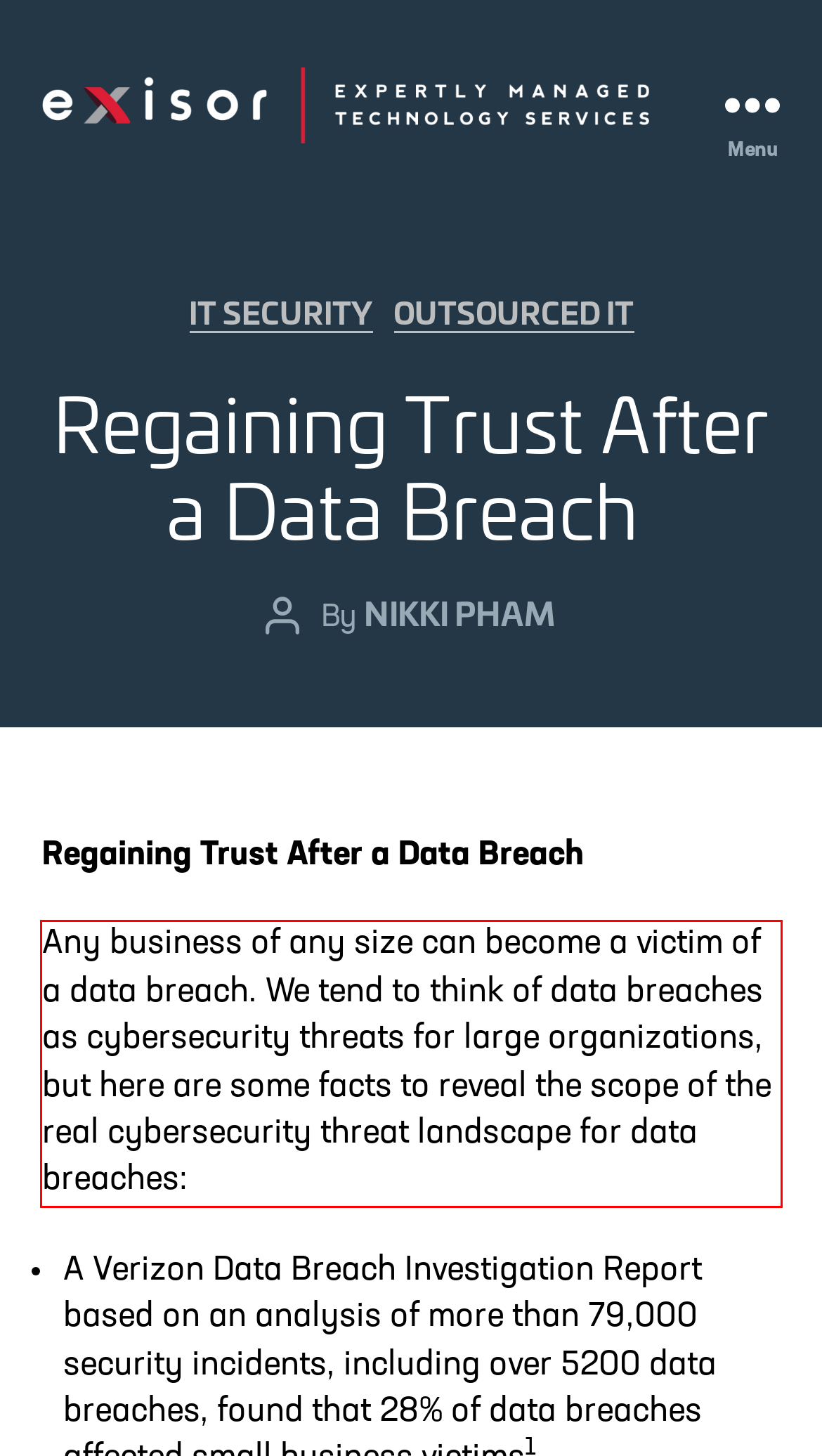You are provided with a screenshot of a webpage that includes a UI element enclosed in a red rectangle. Extract the text content inside this red rectangle.

Any business of any size can become a victim of a data breach. We tend to think of data breaches as cybersecurity threats for large organizations, but here are some facts to reveal the scope of the real cybersecurity threat landscape for data breaches: